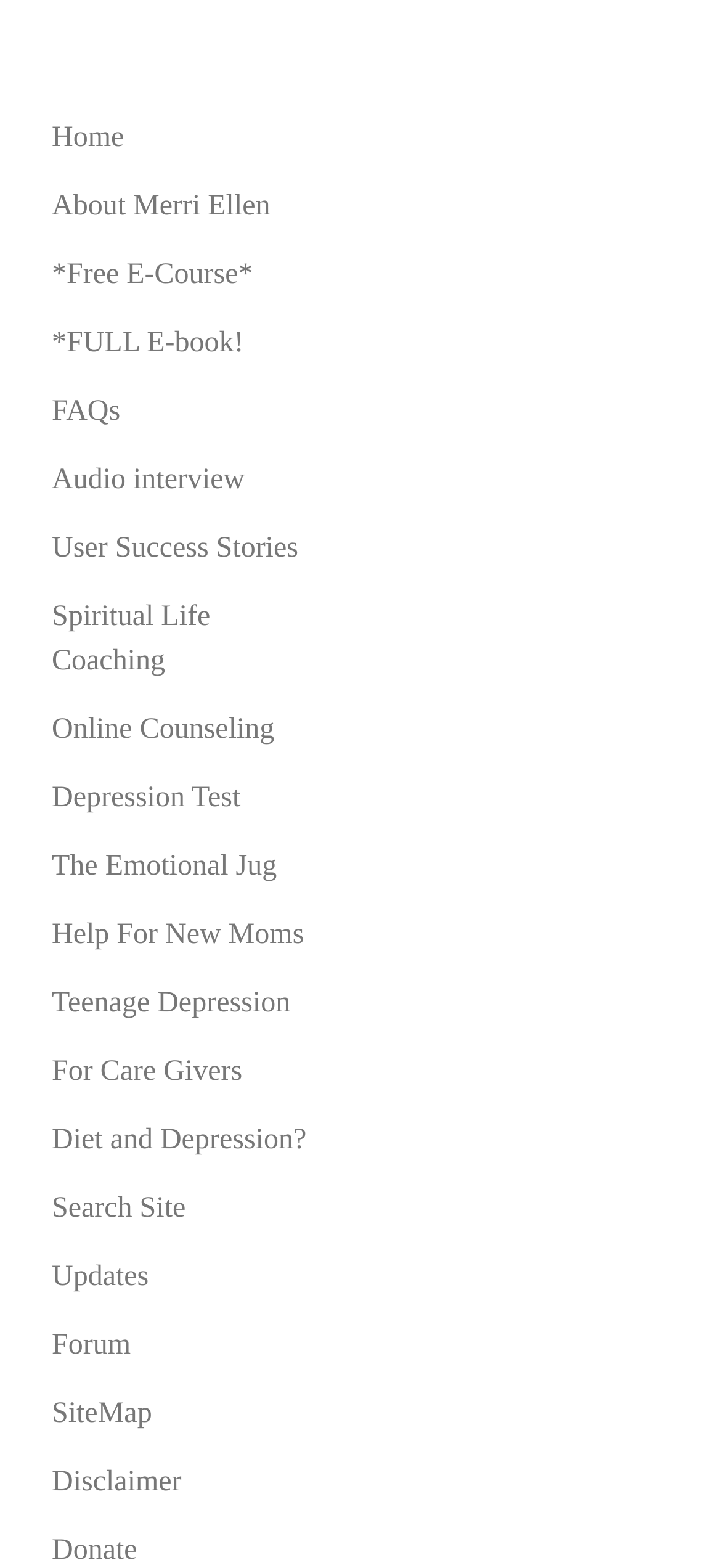Determine the bounding box for the UI element described here: "Help For New Moms".

[0.046, 0.577, 0.482, 0.617]